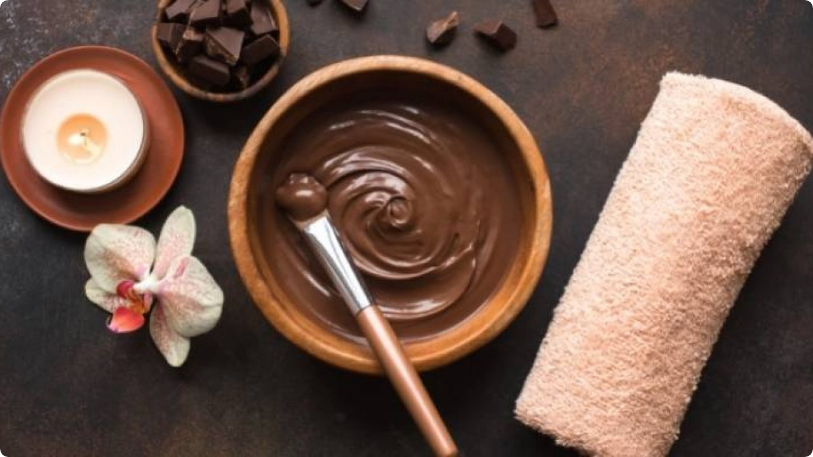Generate an in-depth description of the image you see.

This image showcases a serene spa setting, featuring a beautifully crafted wooden bowl filled with rich, creamy chocolate treatment, perfect for a rejuvenating spa experience. Accompanying the bowl is a sleek applicator, ready for use, along with scattered pieces of dark chocolate that enhance the indulgent atmosphere. A soft, fluffy towel lies nearby, adding warmth and comfort to the arrangement. A delicate pink orchid flower introduces a touch of nature, while a small, lit candle offers a tranquil glow, setting the mood for relaxation. This composition captures the essence of pampering and self-care, aligning perfectly with spa treatments aimed at soothing the mind and body.